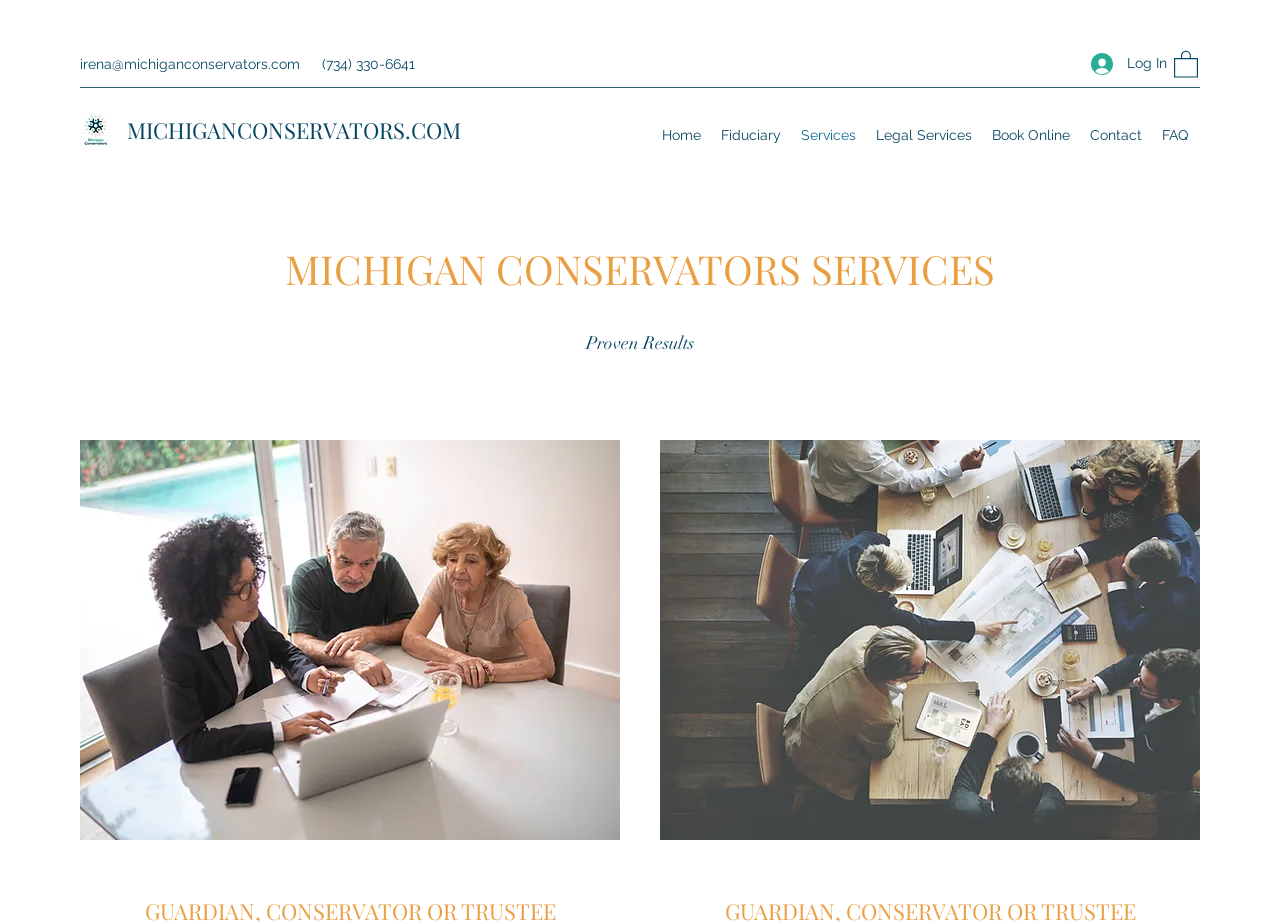What type of organization is this?
Please provide a comprehensive answer based on the visual information in the image.

Based on the webpage content, it appears to be a conservator organization, which is a type of fiduciary service provider. The presence of links to 'Fiduciary' and 'Legal Services' suggests that the organization provides conservatorship services.